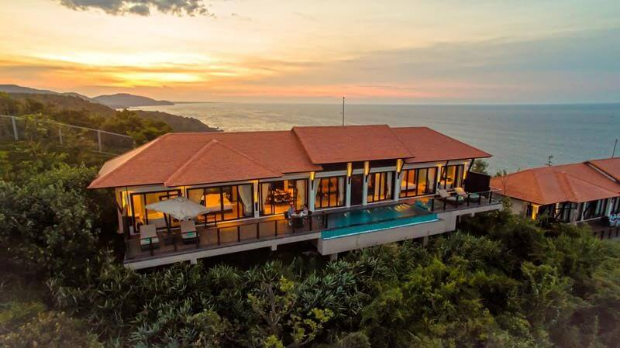What type of view does the residence offer?
Using the image provided, answer with just one word or phrase.

Ocean view